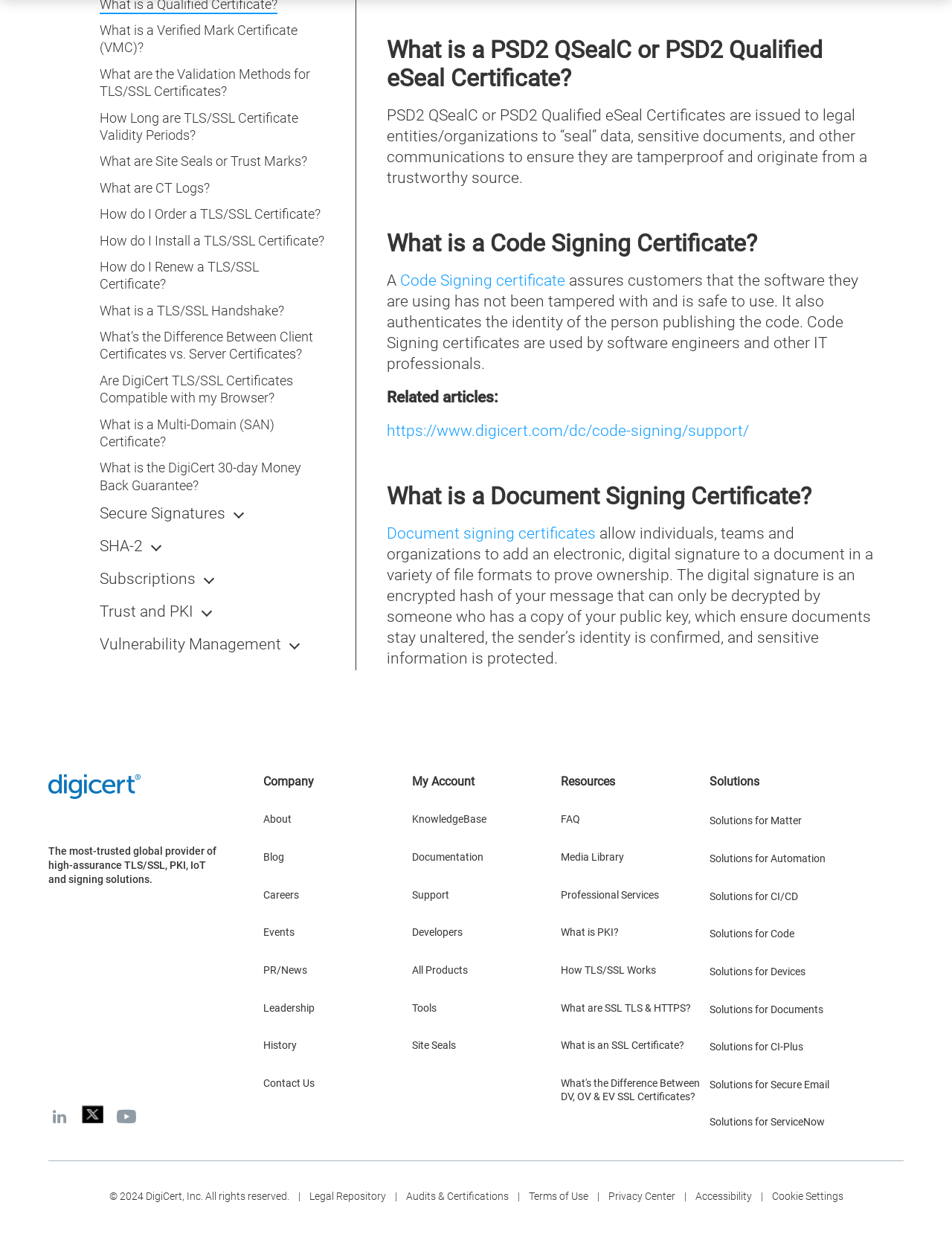Could you locate the bounding box coordinates for the section that should be clicked to accomplish this task: "Get information about Solutions for Matter".

[0.745, 0.653, 0.842, 0.666]